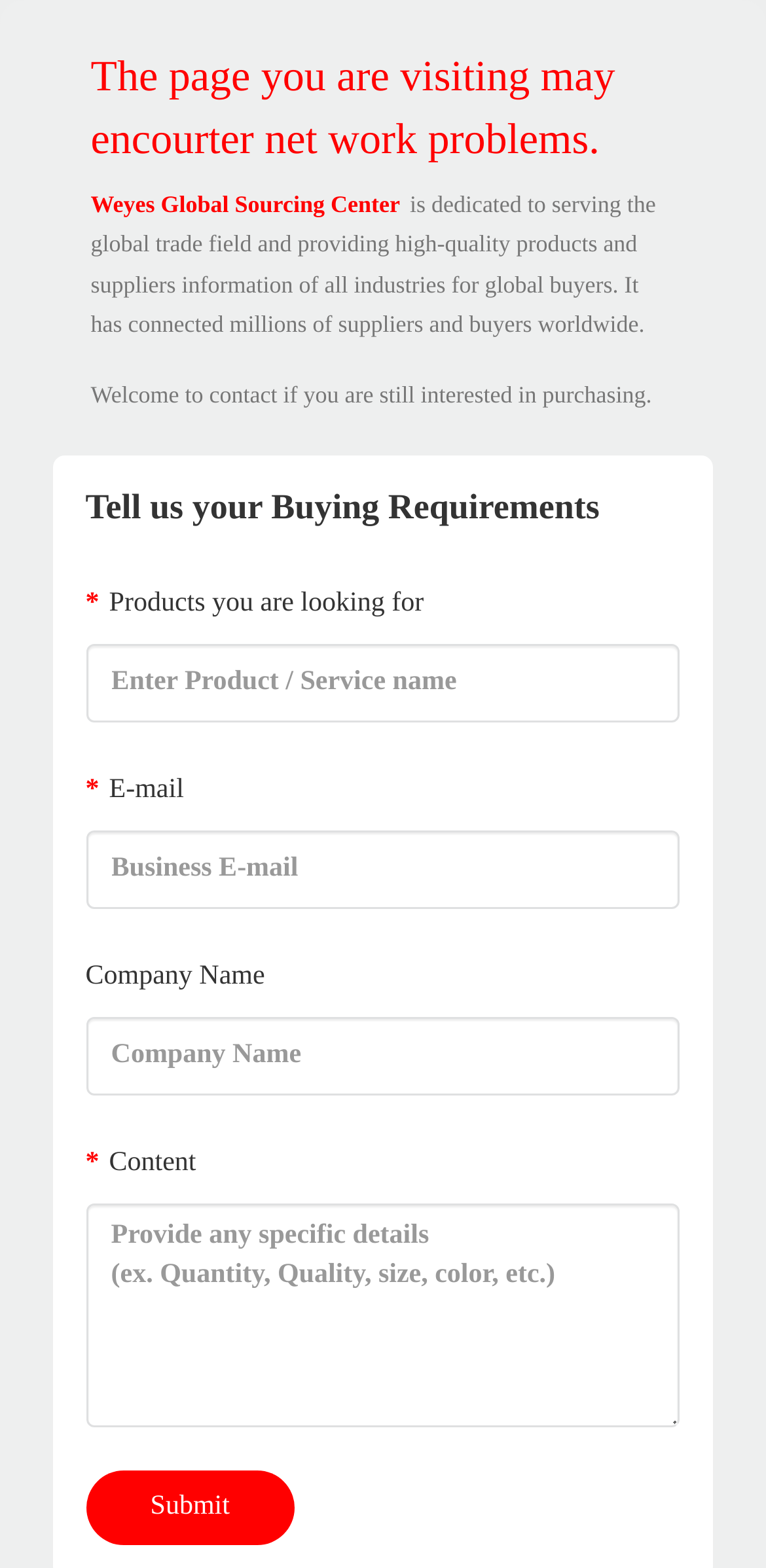Give the bounding box coordinates for the element described by: "parent_node: *E-mail name="msg_email" placeholder="Business E-mail"".

[0.112, 0.53, 0.888, 0.58]